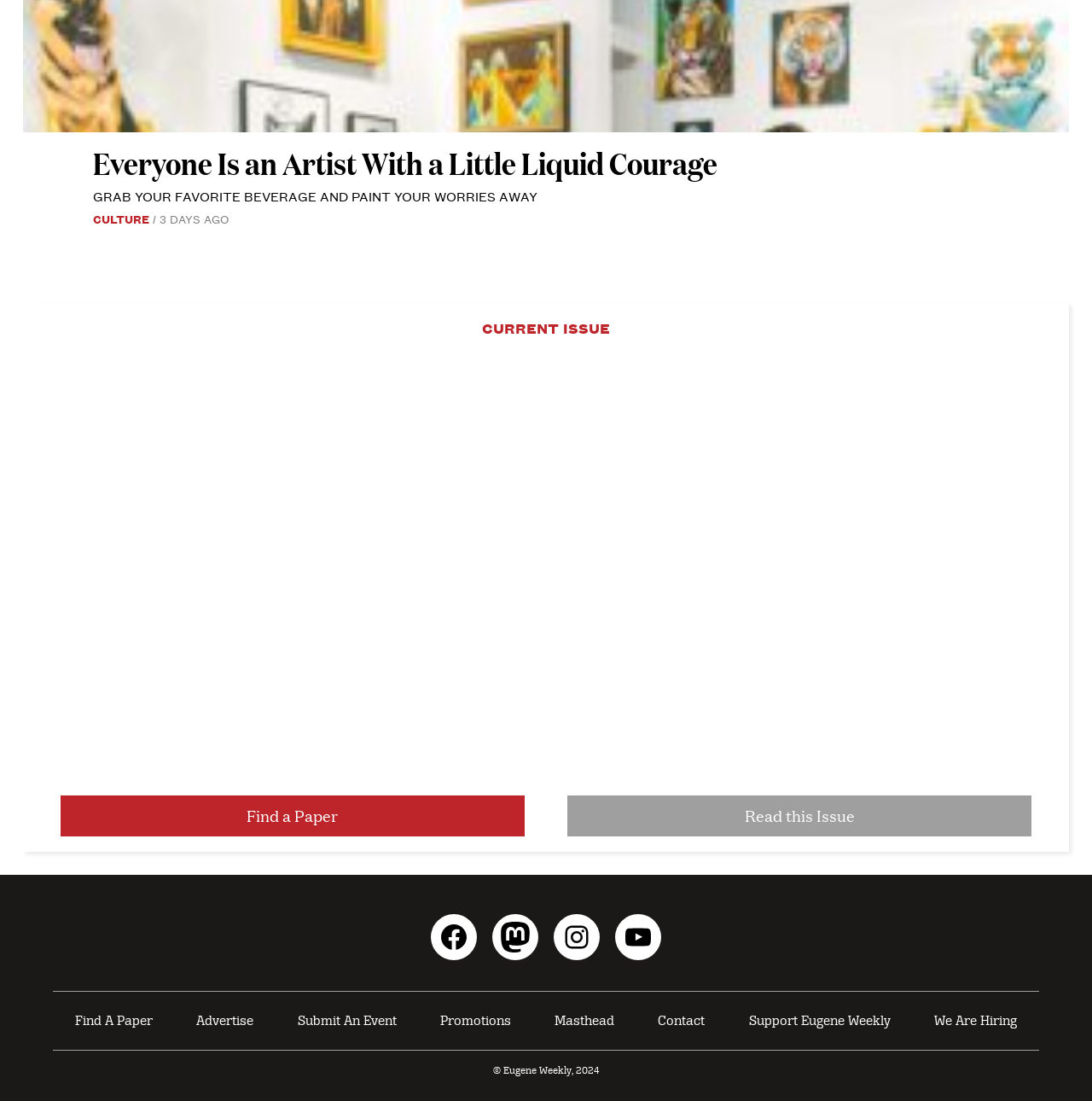Determine the bounding box coordinates for the region that must be clicked to execute the following instruction: "Read the article 'Why do men cheat?'".

None